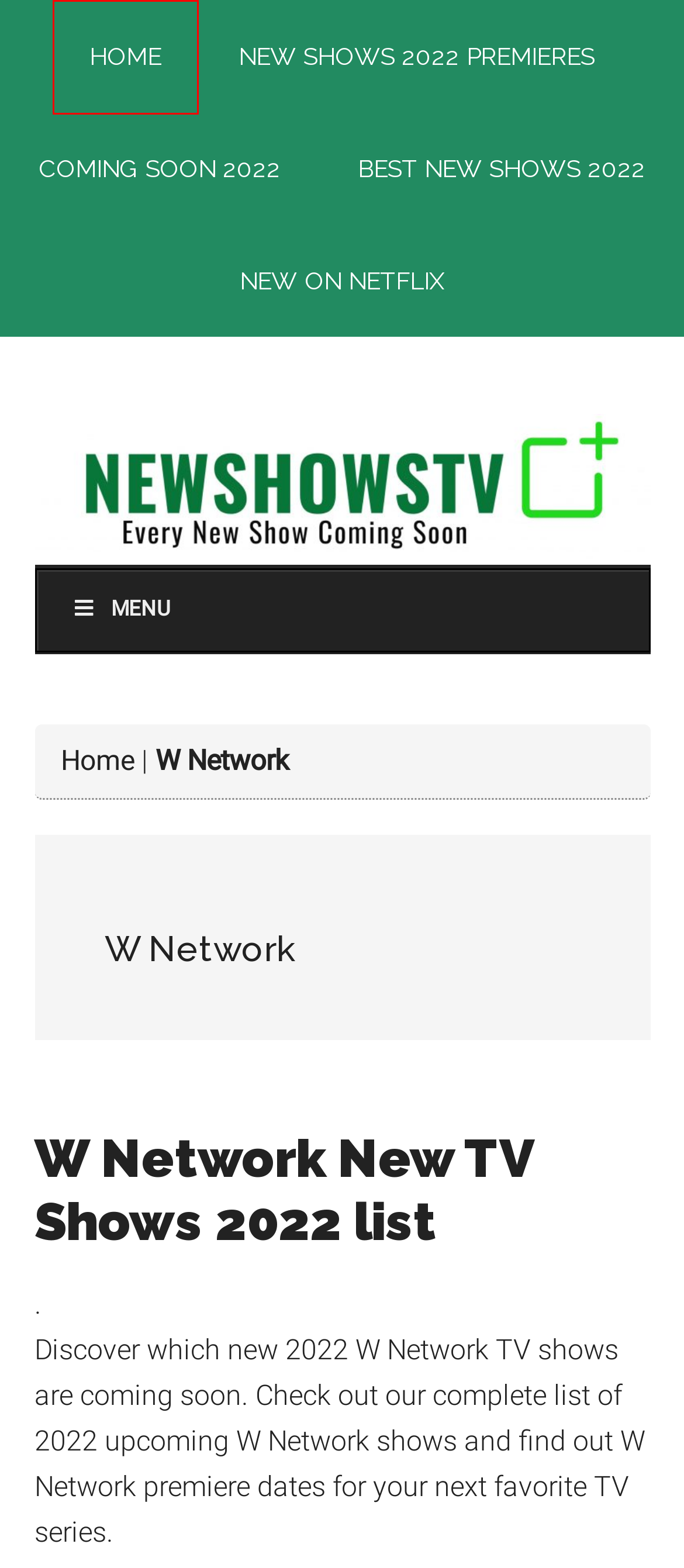Look at the screenshot of a webpage that includes a red bounding box around a UI element. Select the most appropriate webpage description that matches the page seen after clicking the highlighted element. Here are the candidates:
A. Best New Shows 2022 | Most Anticipated New TV Shows 2022-2023 - New Shows TV
B. FOX New Shows 2022 - New Shows TV
C. New Disney Plus TV Shows 2022 | Upcoming Disney+ Shows 2022 - New Shows TV
D. New HBO Max TV Shows 2020-21 List (Coming Soon) - New Shows TV
E. Netflix 2022 New Shows - New Shows TV
F. New 2021/2022 Shows | Upcoming TV Shows 2021/2022 Season - New Shows TV
G. New TV Shows 2023 | New Series 2023 Premieres - New Shows TV
H. New TV Shows 2022 Premiere Dates | New Shows 2022 Releases - New Shows TV

G